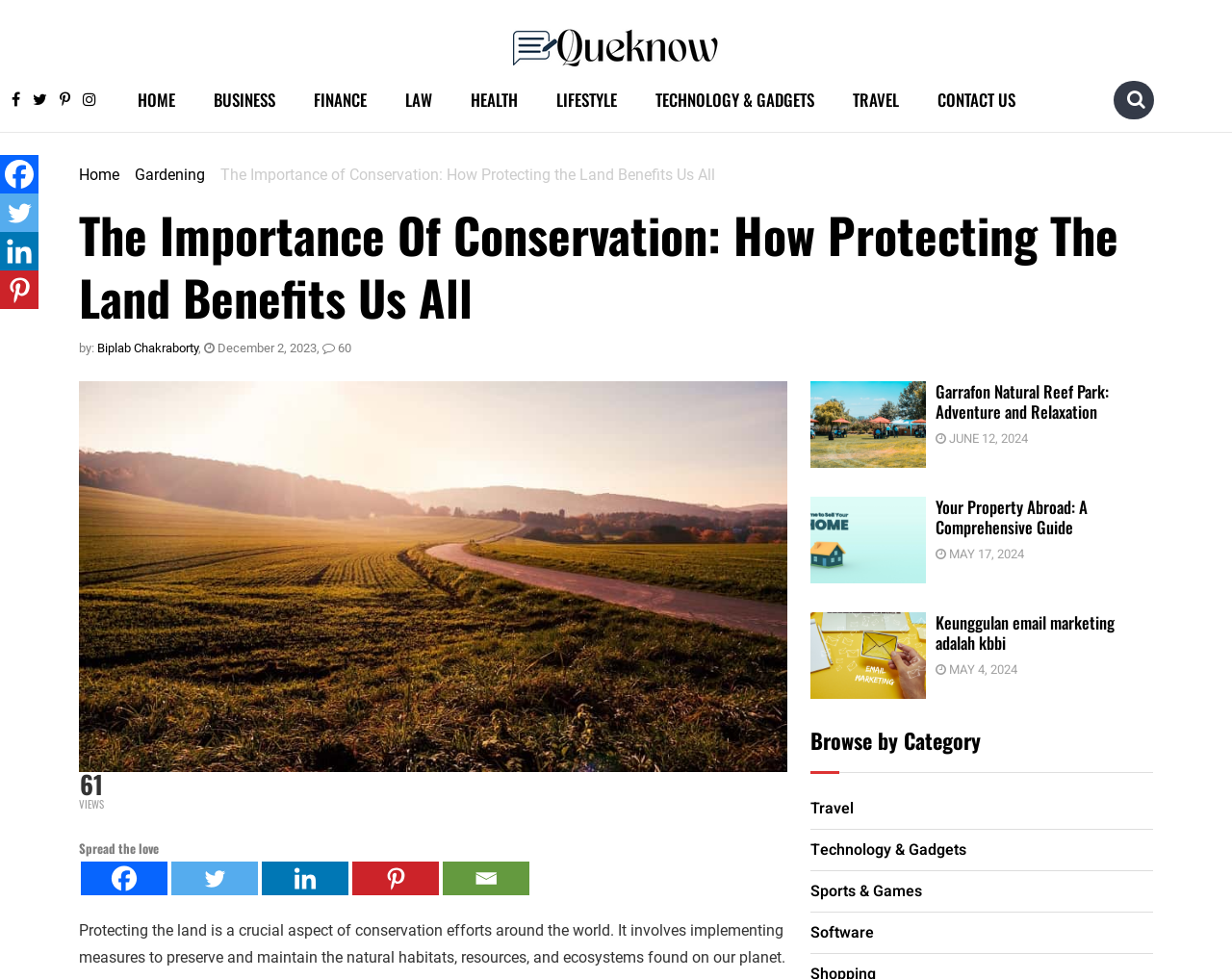Mark the bounding box of the element that matches the following description: "Naneth Robinson".

None